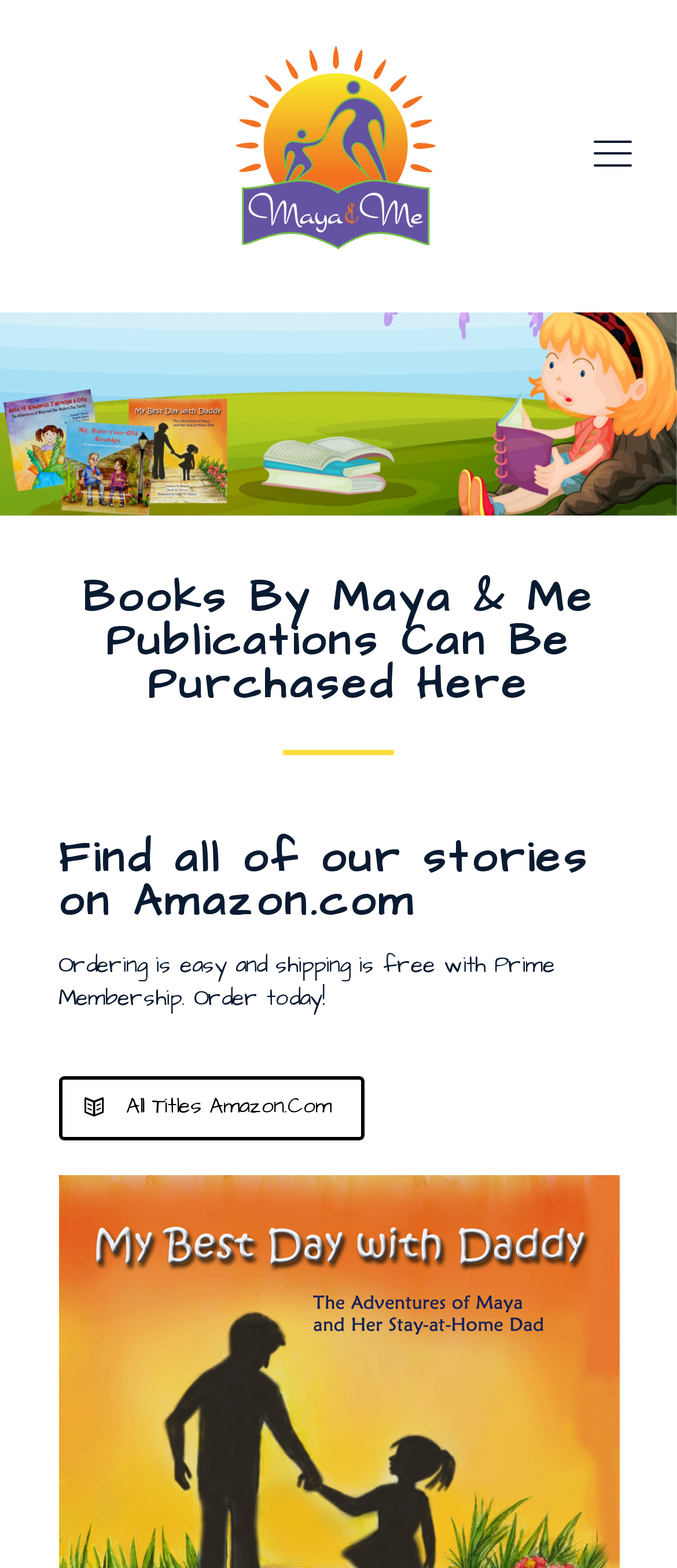Carefully observe the image and respond to the question with a detailed answer:
What is the benefit of Prime Membership?

The webpage mentions that 'shipping is free with Prime Membership', implying that one of the benefits of having a Prime Membership is free shipping.